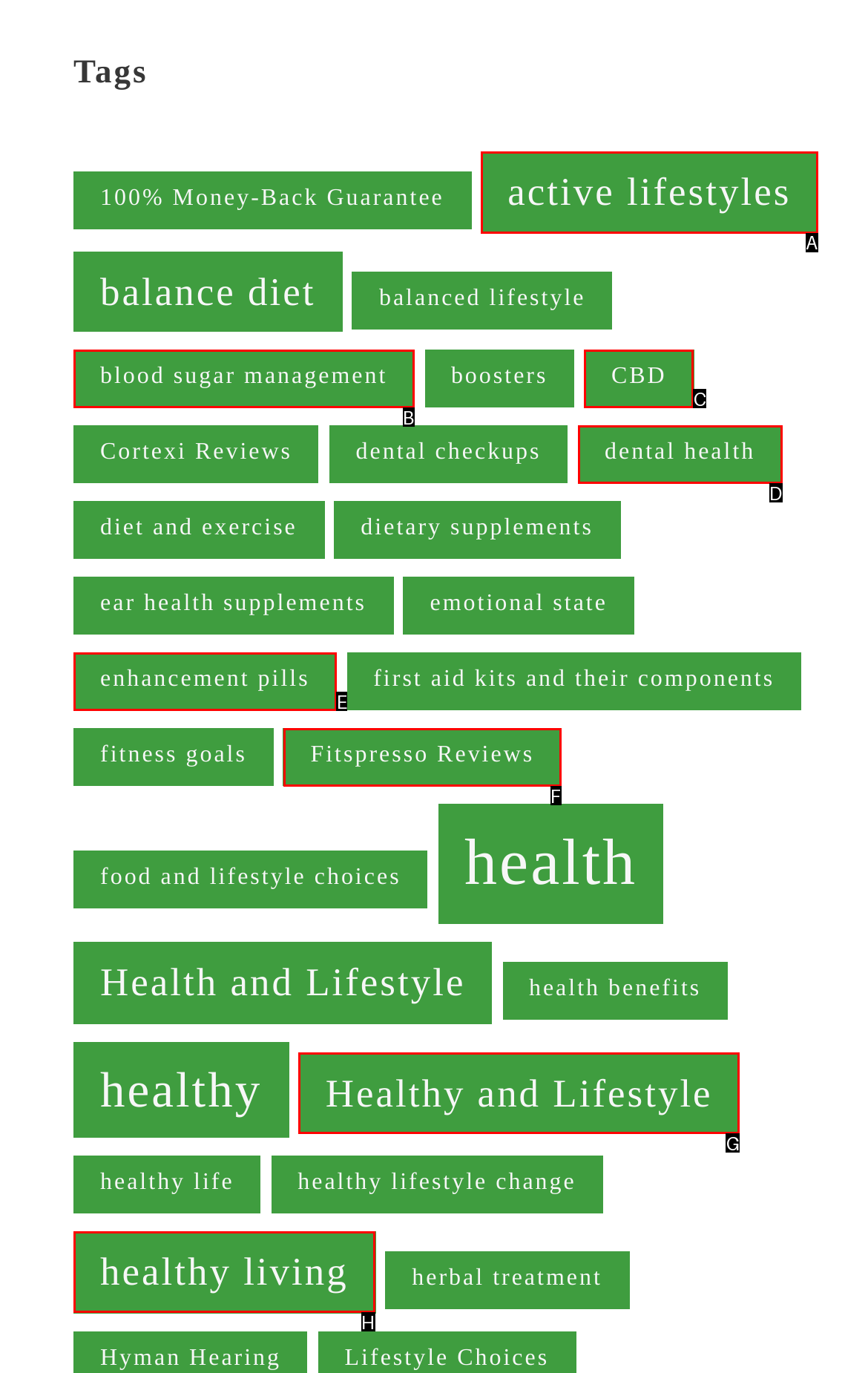Tell me which one HTML element I should click to complete the following task: Discover healthy living options Answer with the option's letter from the given choices directly.

H